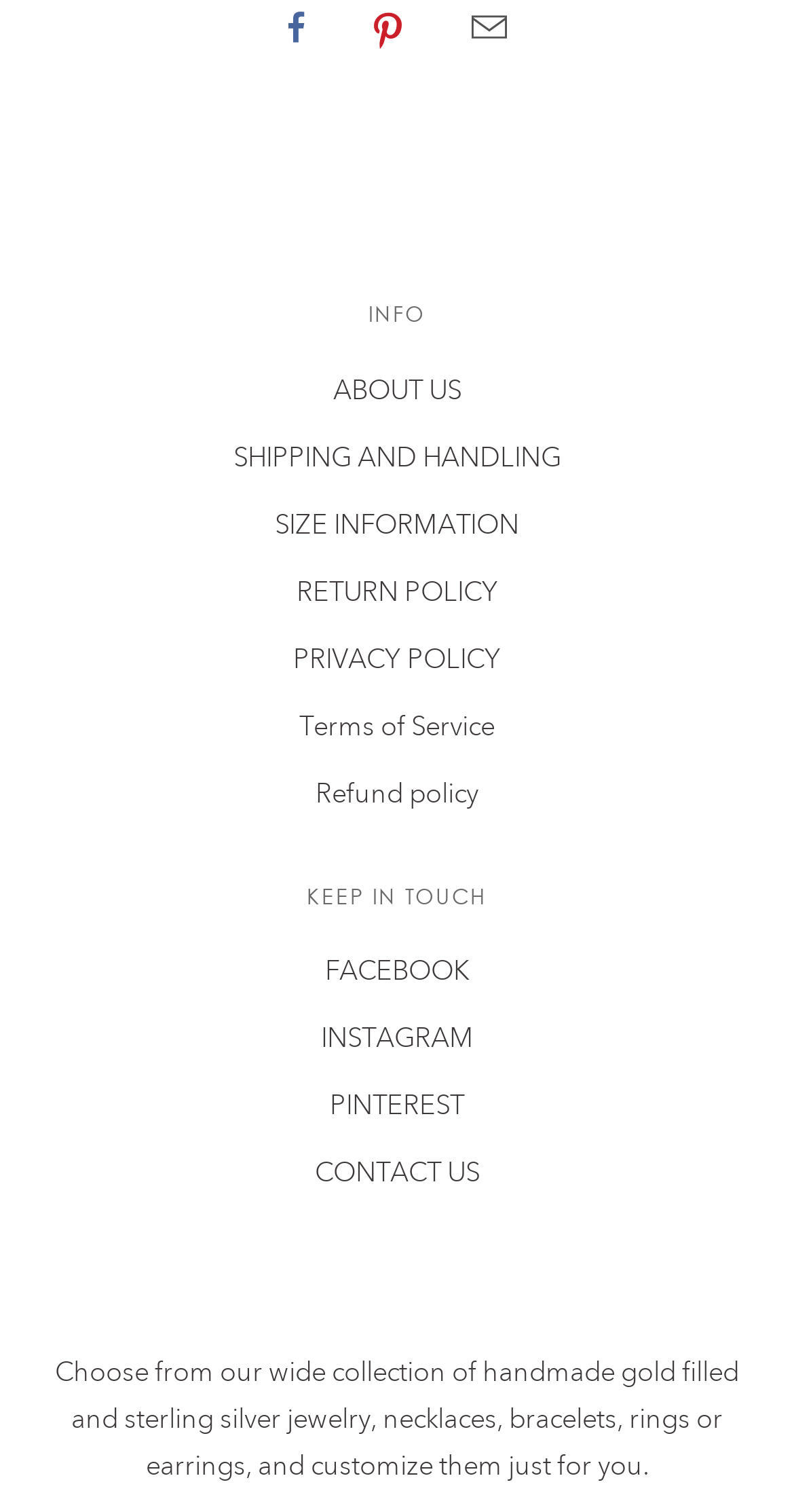Utilize the details in the image to give a detailed response to the question: What type of products are sold on this website?

Based on the static text element, it is mentioned that the website offers a wide collection of handmade gold filled and sterling silver jewelry, including necklaces, bracelets, rings, and earrings, which suggests that the website sells jewelry products.